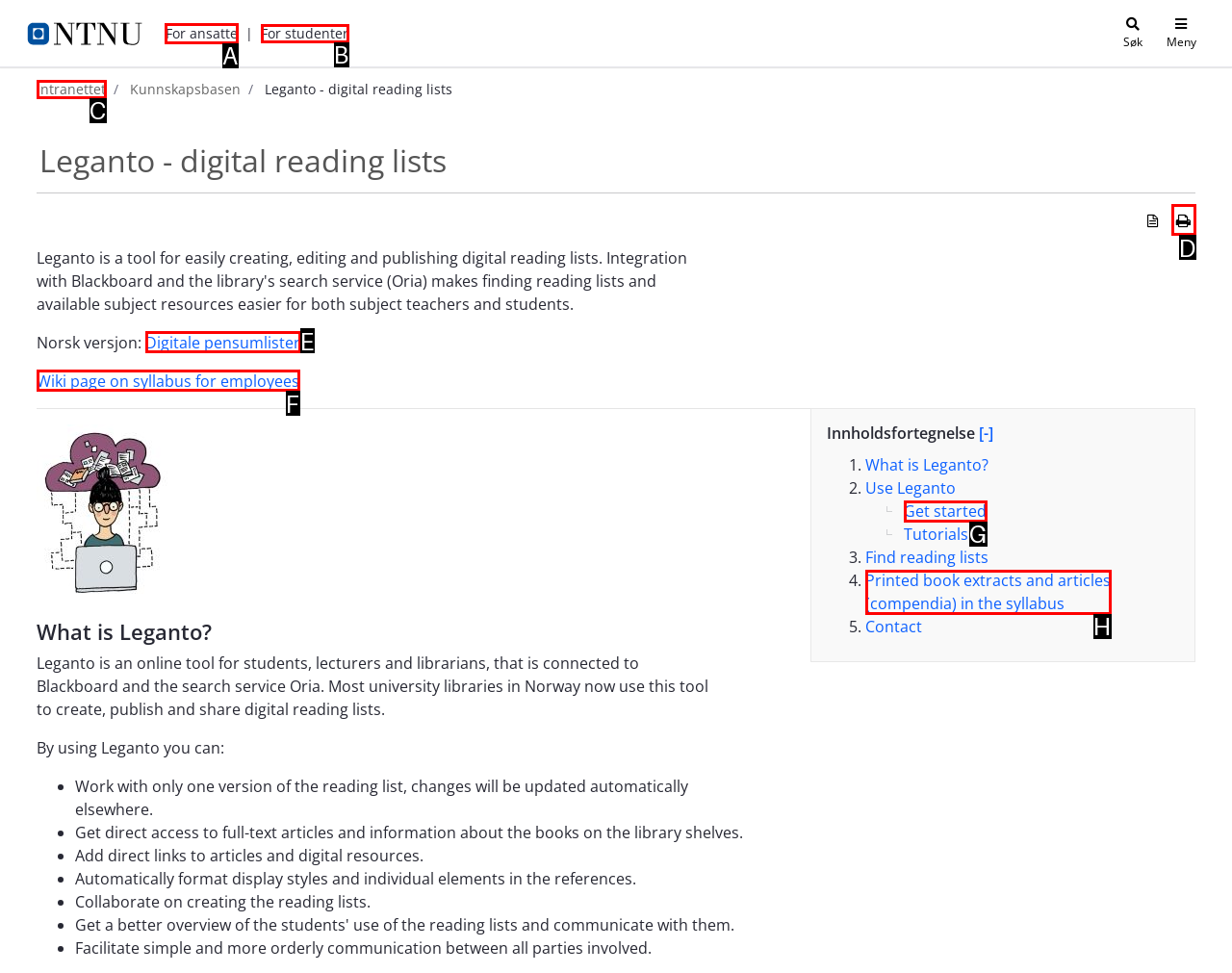Tell me which letter corresponds to the UI element that will allow you to Click on the 'For ansatte' button. Answer with the letter directly.

A